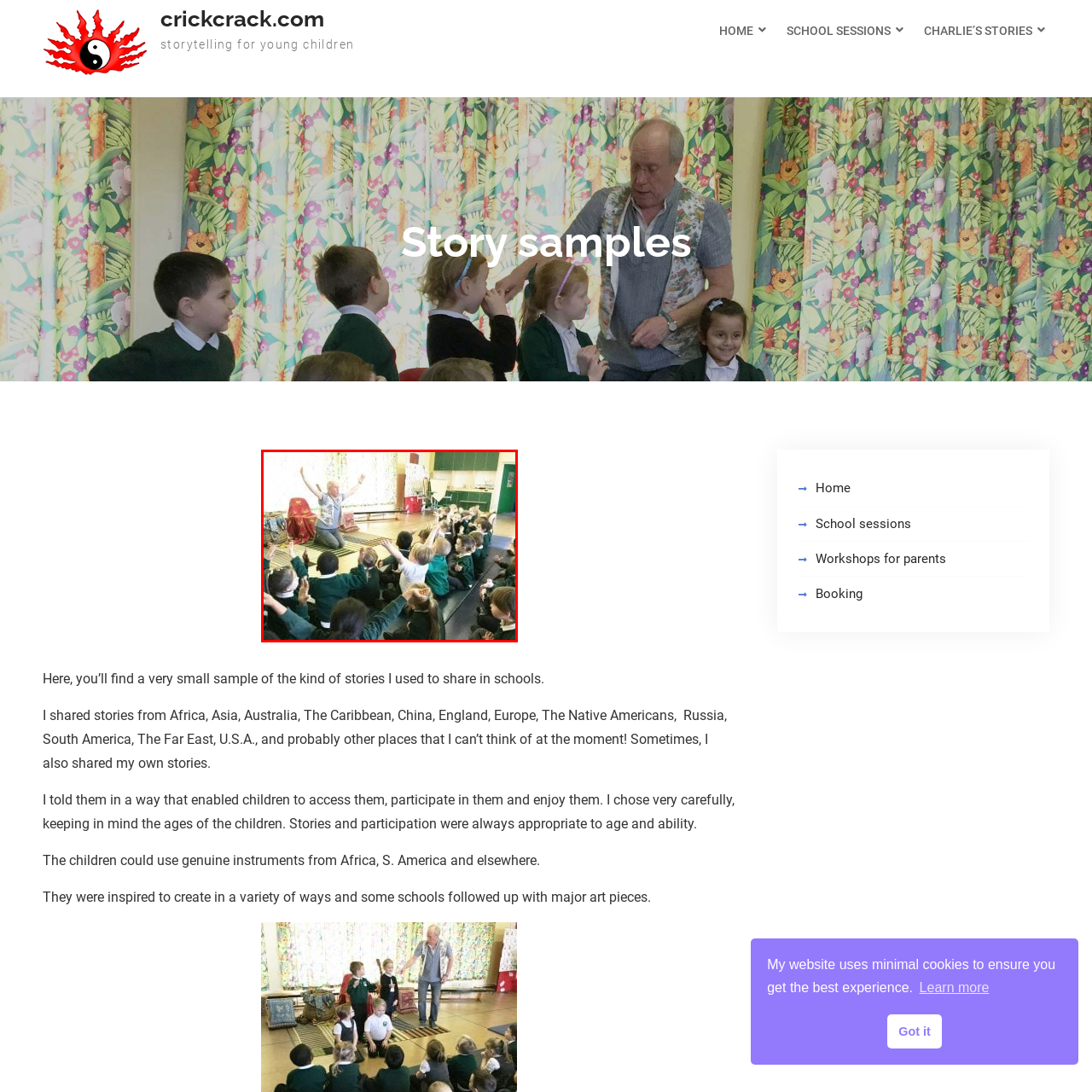What color are the children's uniforms?
Analyze the highlighted section in the red bounding box of the image and respond to the question with a detailed explanation.

The children are dressed in green school uniforms, which is evident from the description of the scene.